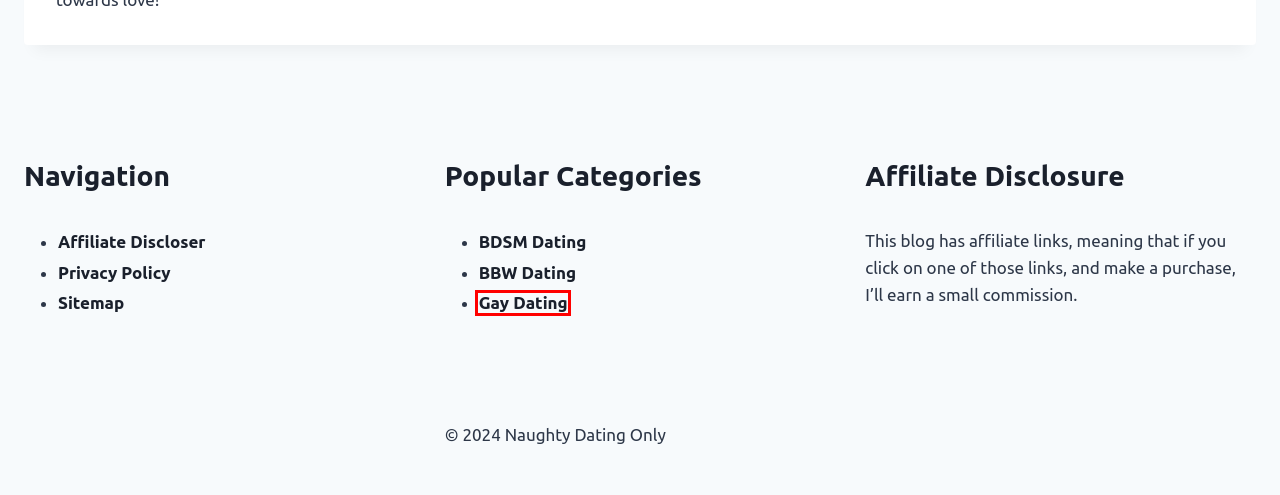You have a screenshot showing a webpage with a red bounding box around a UI element. Choose the webpage description that best matches the new page after clicking the highlighted element. Here are the options:
A. BBW Dating – Naughty Dating Only
B. BDSM Dating – Naughty Dating Only
C. Best Online Dating Websites in the USA – Naughty Dating Only
D. Sitemap – Naughty Dating Only
E. Privacy Policy – Naughty Dating Only – Naughty Dating Only
F. Affiliate Disclosure – – Naughty Dating Only
G. Join Now – Naughty Dating Only
H. Gay Dating – Naughty Dating Only

H